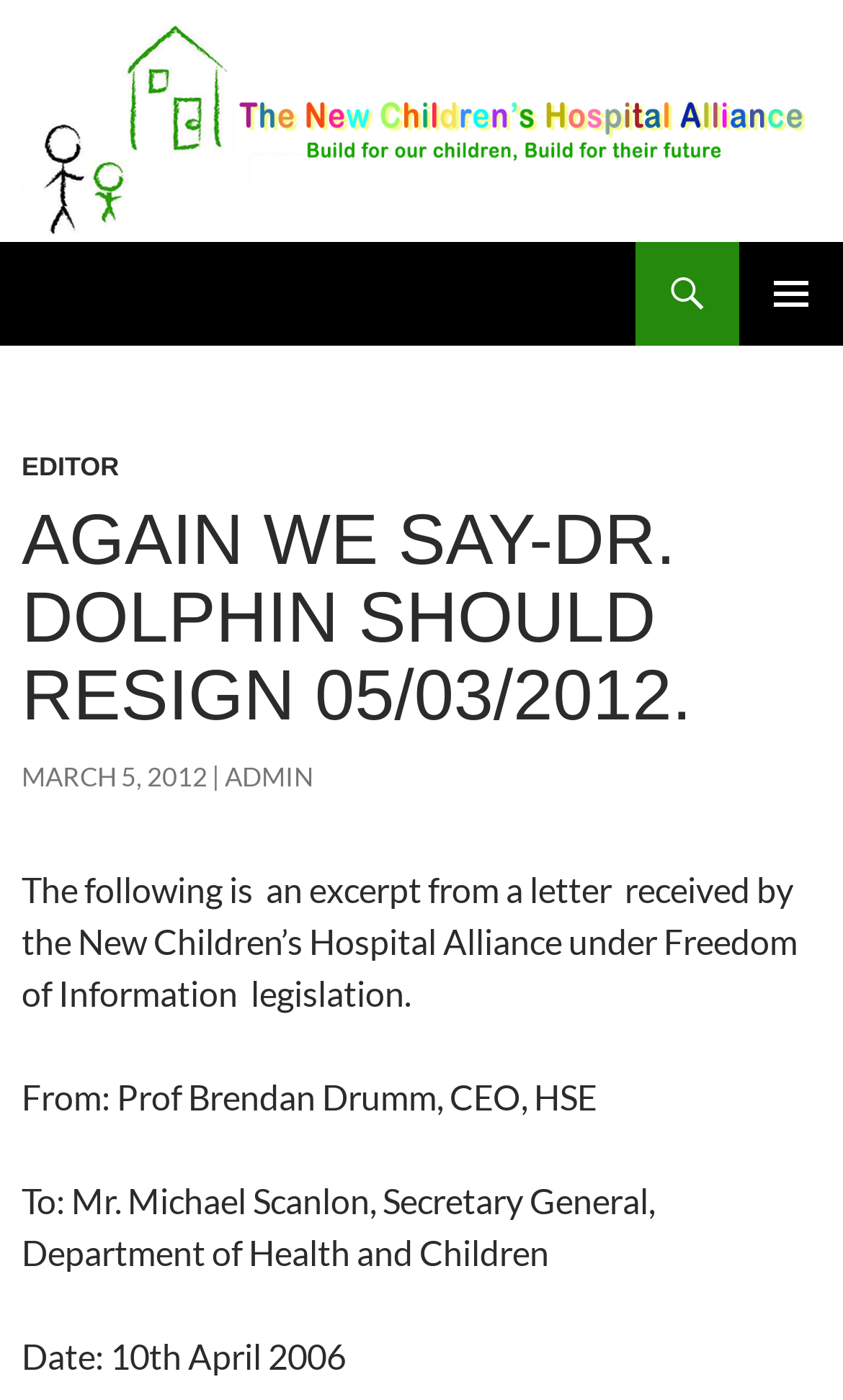Please study the image and answer the question comprehensively:
Who is the CEO of HSE?

I found the answer by looking at the StaticText elements, which contain the text of the letter. One of the elements has the text 'From: Prof Brendan Drumm, CEO, HSE', which suggests that Prof Brendan Drumm is the CEO of HSE.